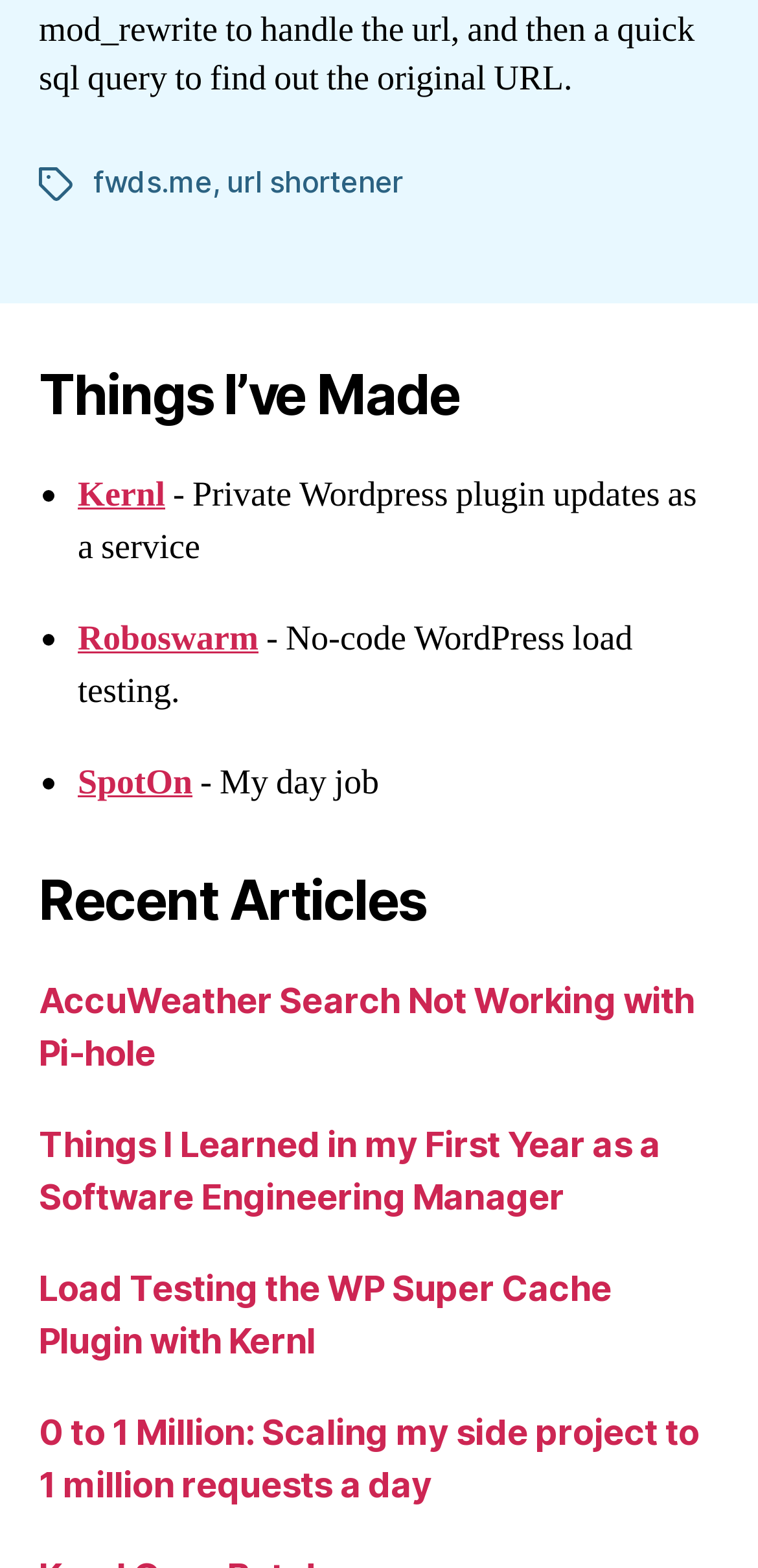Pinpoint the bounding box coordinates of the element you need to click to execute the following instruction: "visit fwds.me". The bounding box should be represented by four float numbers between 0 and 1, in the format [left, top, right, bottom].

[0.123, 0.105, 0.28, 0.128]